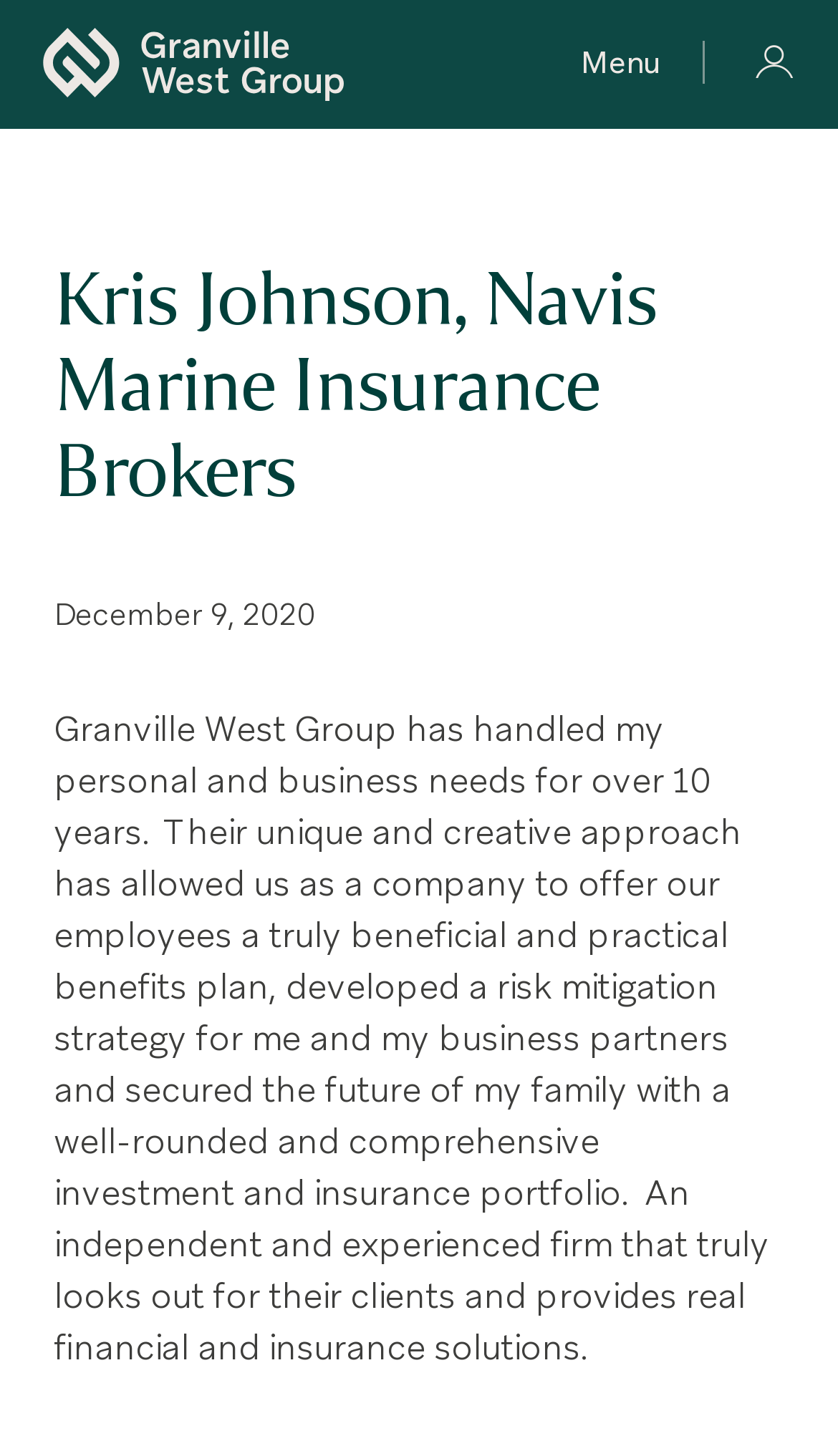Predict the bounding box coordinates for the UI element described as: "<img src="https://granvillewest.com/wp-content/themes/gwg/img/gwg-logo.svg">". The coordinates should be four float numbers between 0 and 1, presented as [left, top, right, bottom].

[0.051, 0.019, 0.41, 0.069]